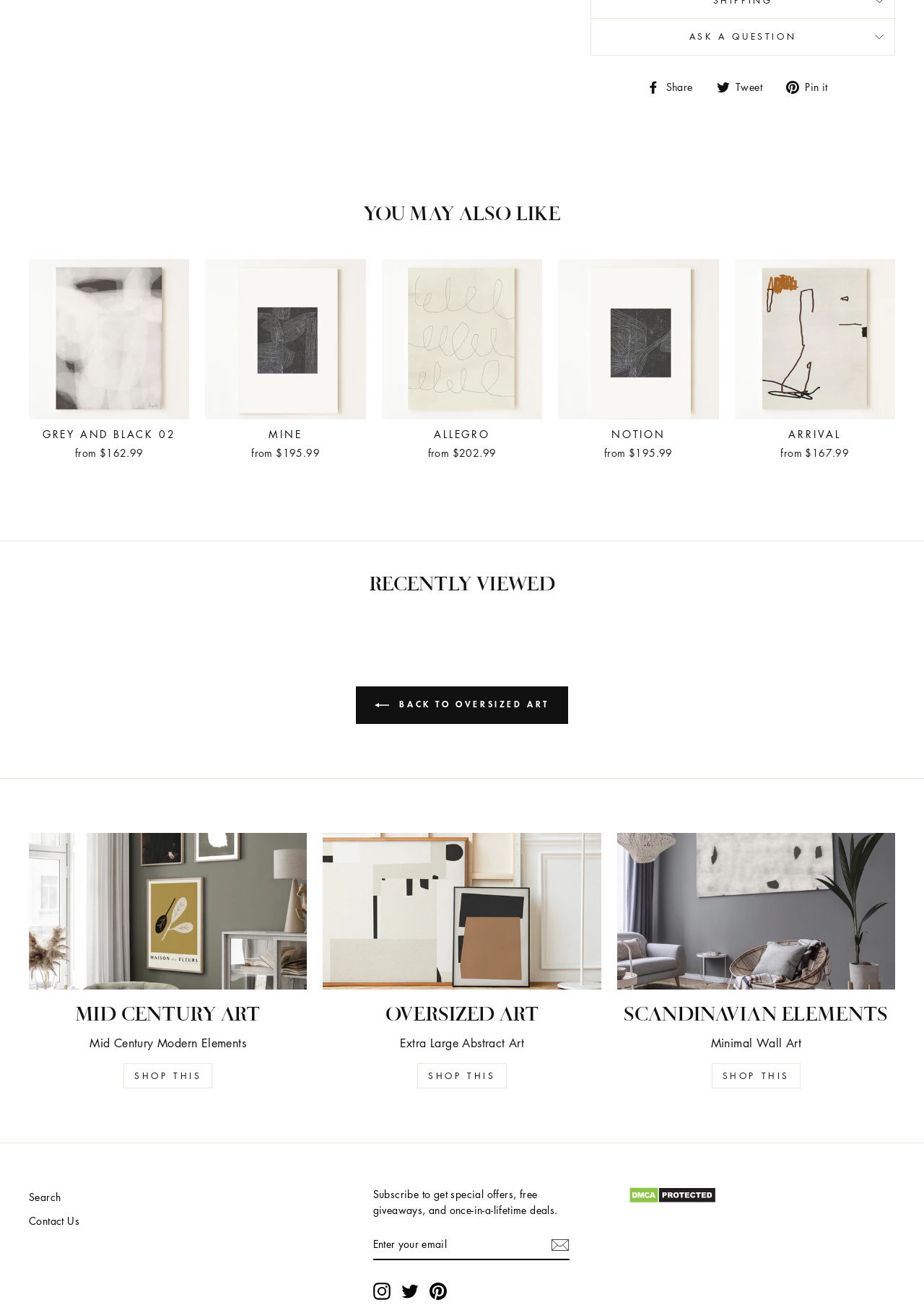Identify the bounding box coordinates of the clickable region necessary to fulfill the following instruction: "Ask a question". The bounding box coordinates should be four float numbers between 0 and 1, i.e., [left, top, right, bottom].

[0.639, 0.014, 0.969, 0.042]